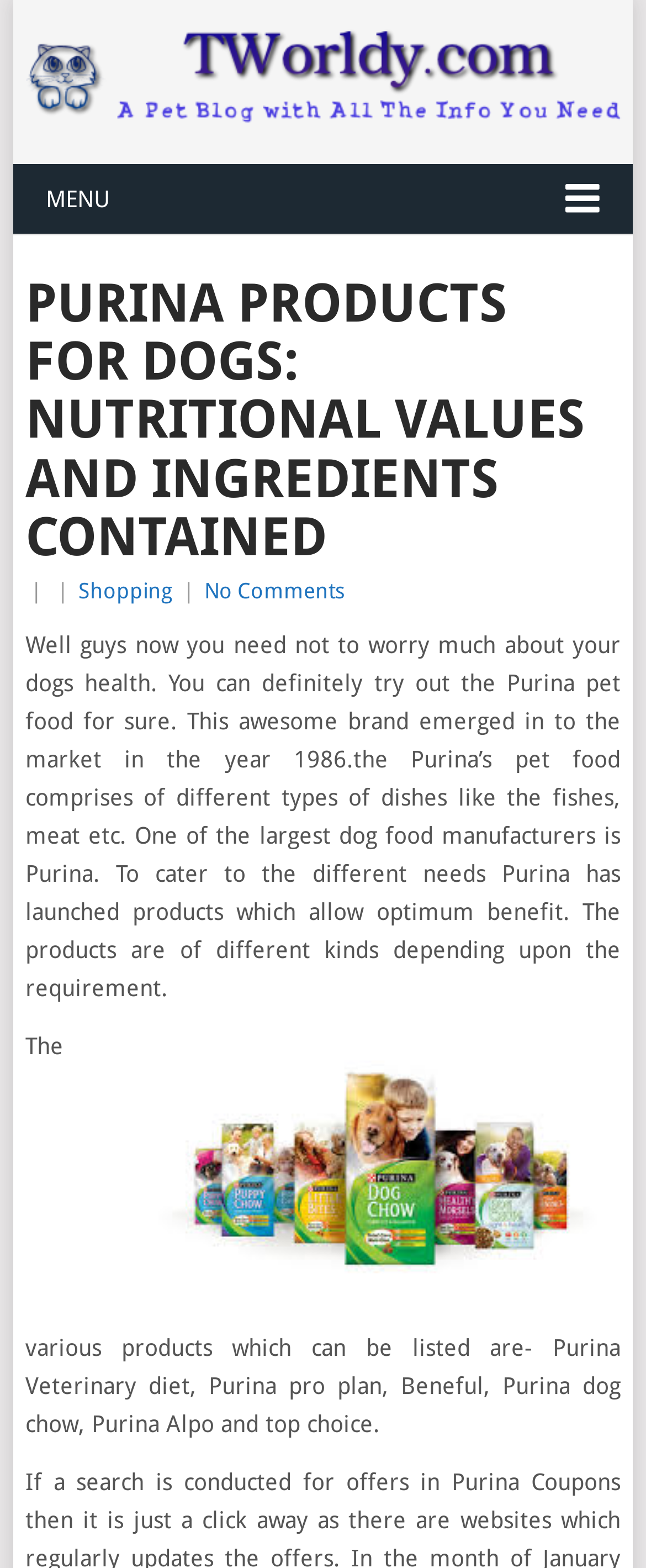What types of dishes are included in Purina's pet food?
Using the details from the image, give an elaborate explanation to answer the question.

The webpage states that Purina's pet food comprises of different types of dishes like fish and meat, which cater to the different needs of dogs.